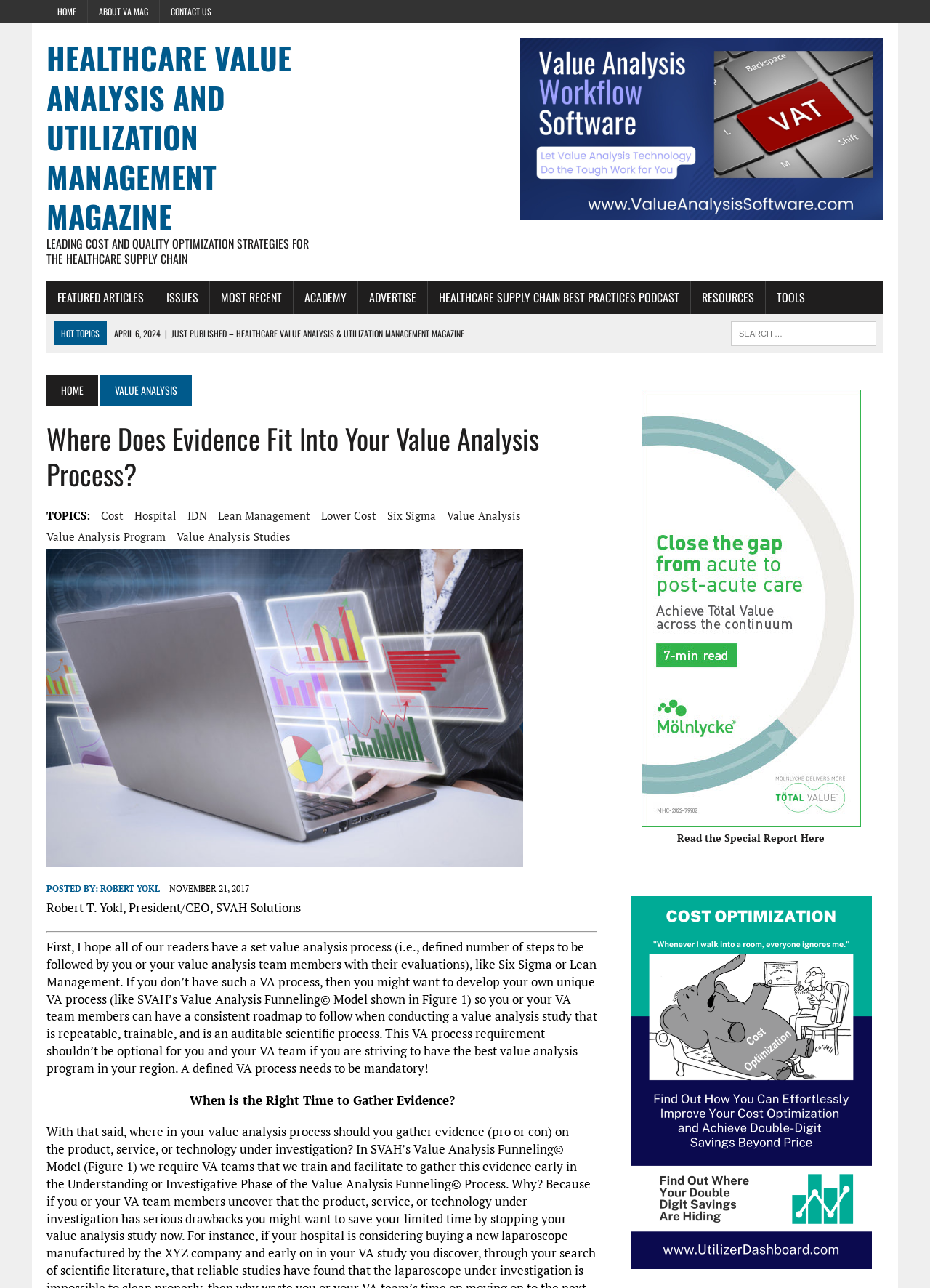Determine and generate the text content of the webpage's headline.

HEALTHCARE VALUE ANALYSIS AND UTILIZATION MANAGEMENT MAGAZINE